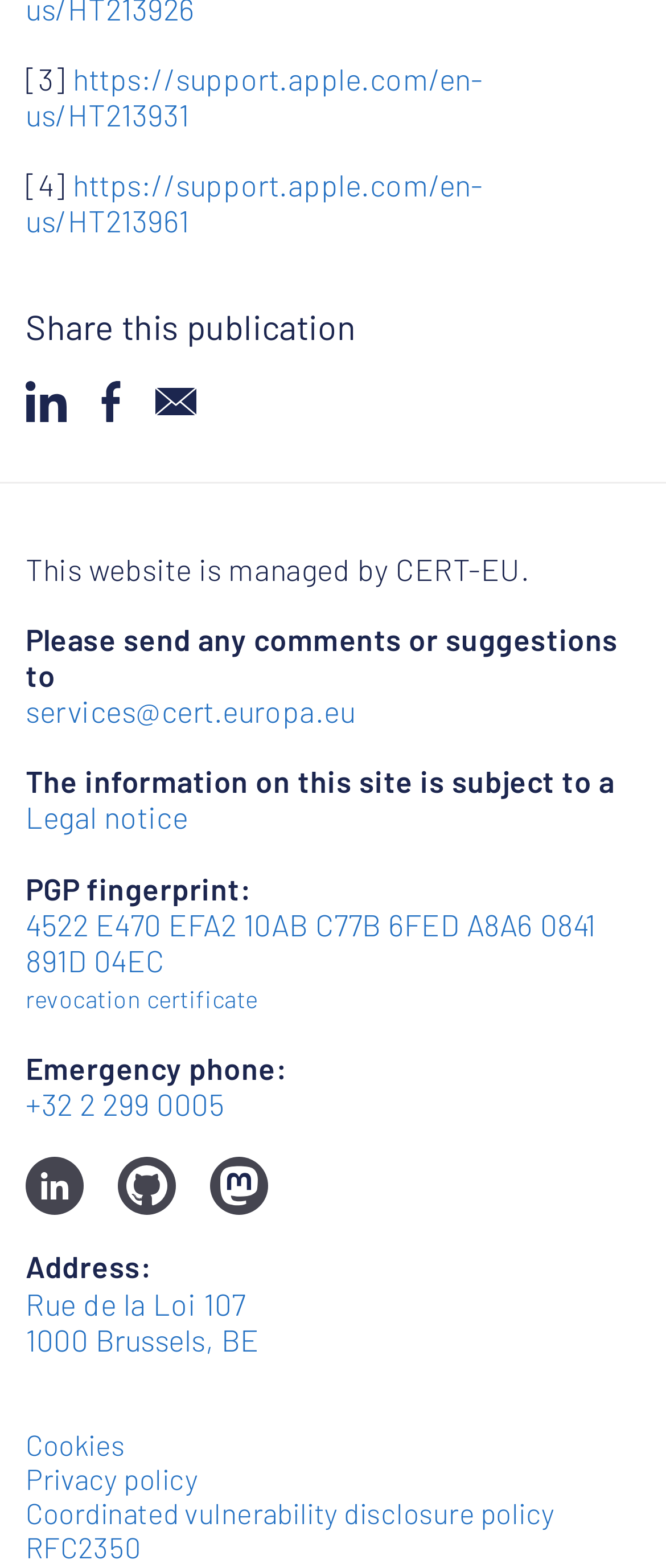Please identify the bounding box coordinates of the clickable area that will fulfill the following instruction: "visit PEOPLE page". The coordinates should be in the format of four float numbers between 0 and 1, i.e., [left, top, right, bottom].

None